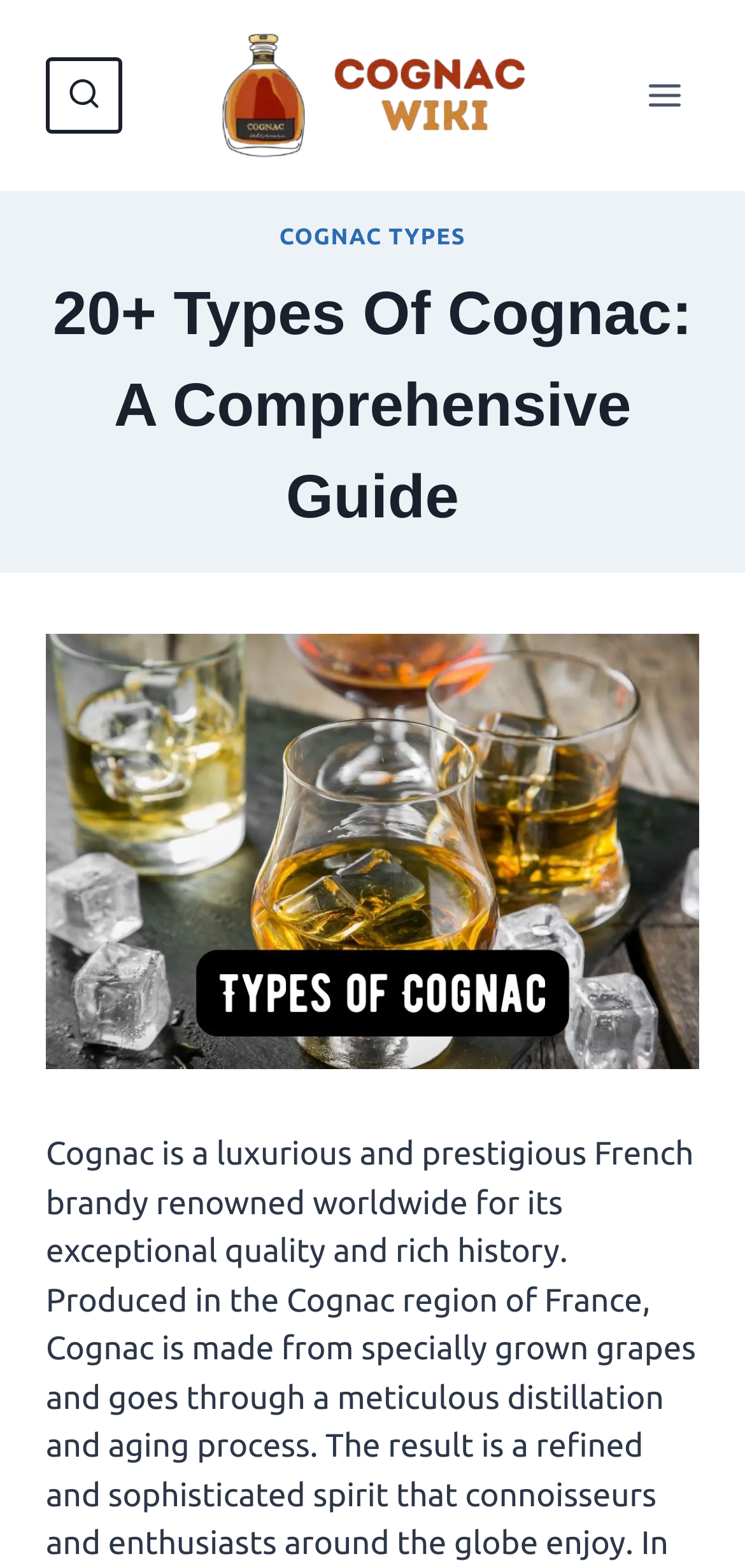Bounding box coordinates are specified in the format (top-left x, top-left y, bottom-right x, bottom-right y). All values are floating point numbers bounded between 0 and 1. Please provide the bounding box coordinate of the region this sentence describes: alt="Cognac Wiki"

[0.179, 0.0, 0.821, 0.122]